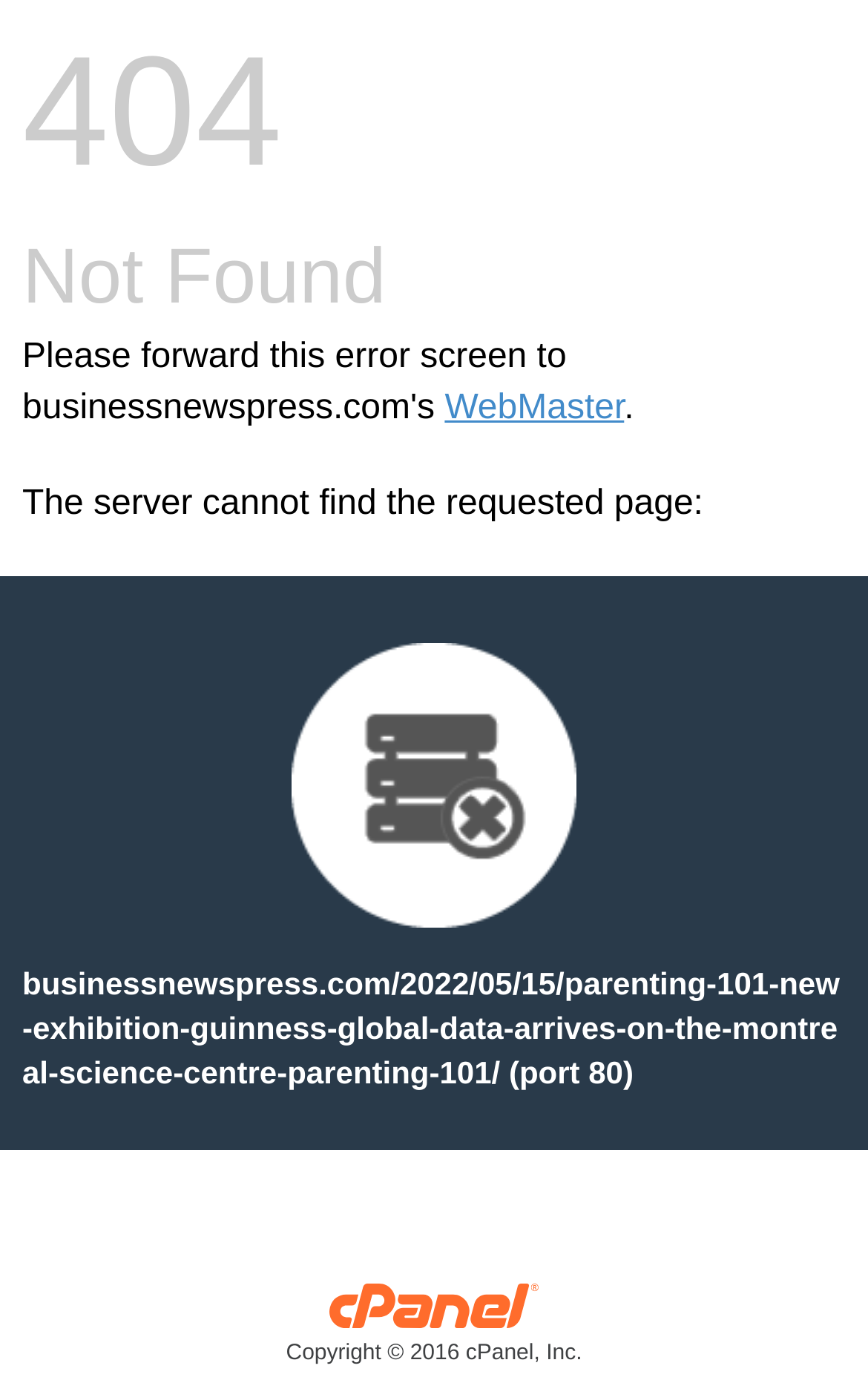Calculate the bounding box coordinates of the UI element given the description: "Copyright © 2016 cPanel, Inc.".

[0.026, 0.927, 0.974, 0.979]